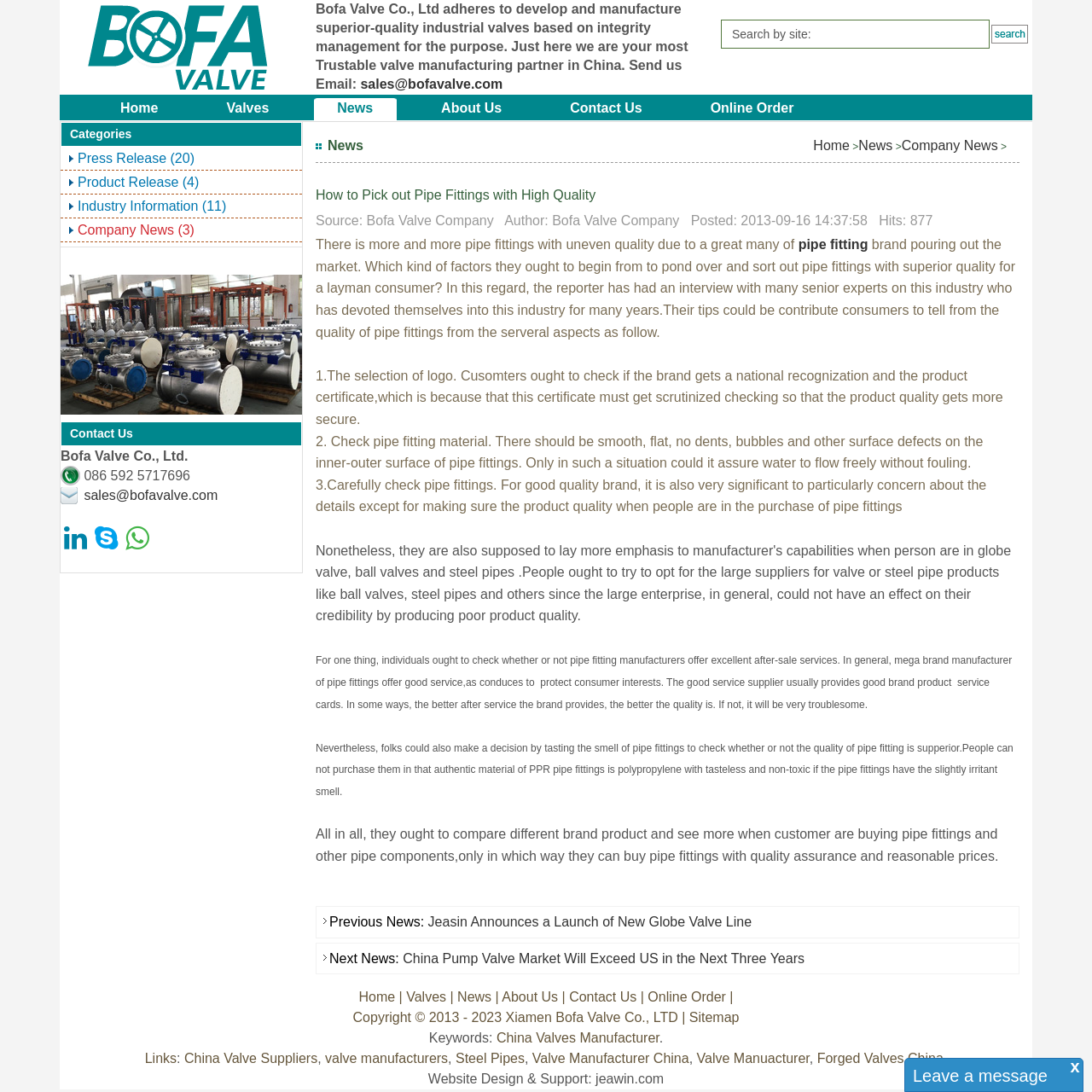Locate the bounding box coordinates of the area you need to click to fulfill this instruction: 'Check Online Order'. The coordinates must be in the form of four float numbers ranging from 0 to 1: [left, top, right, bottom].

[0.619, 0.088, 0.758, 0.111]